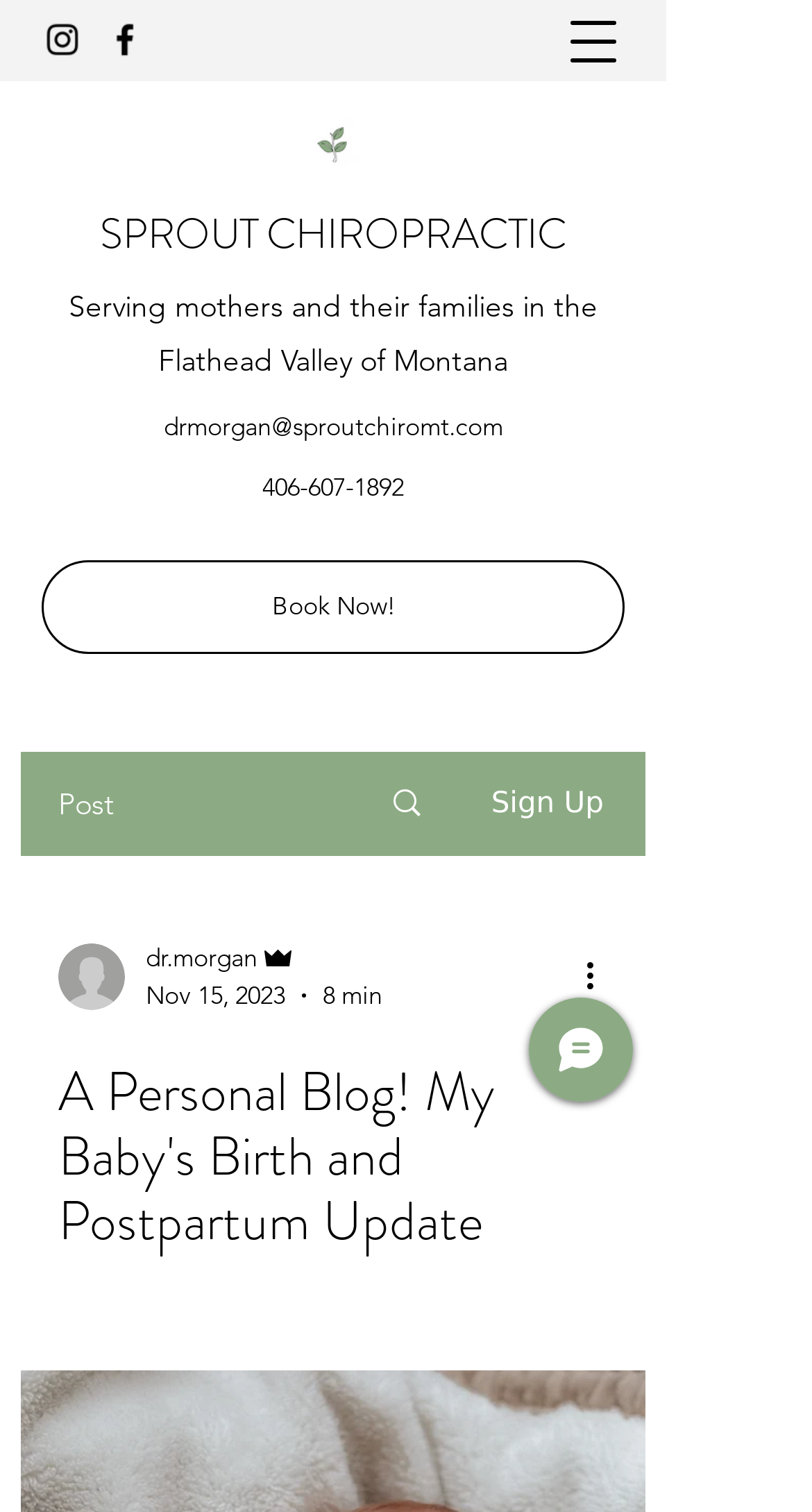Identify the bounding box coordinates necessary to click and complete the given instruction: "Chat".

[0.651, 0.66, 0.779, 0.729]